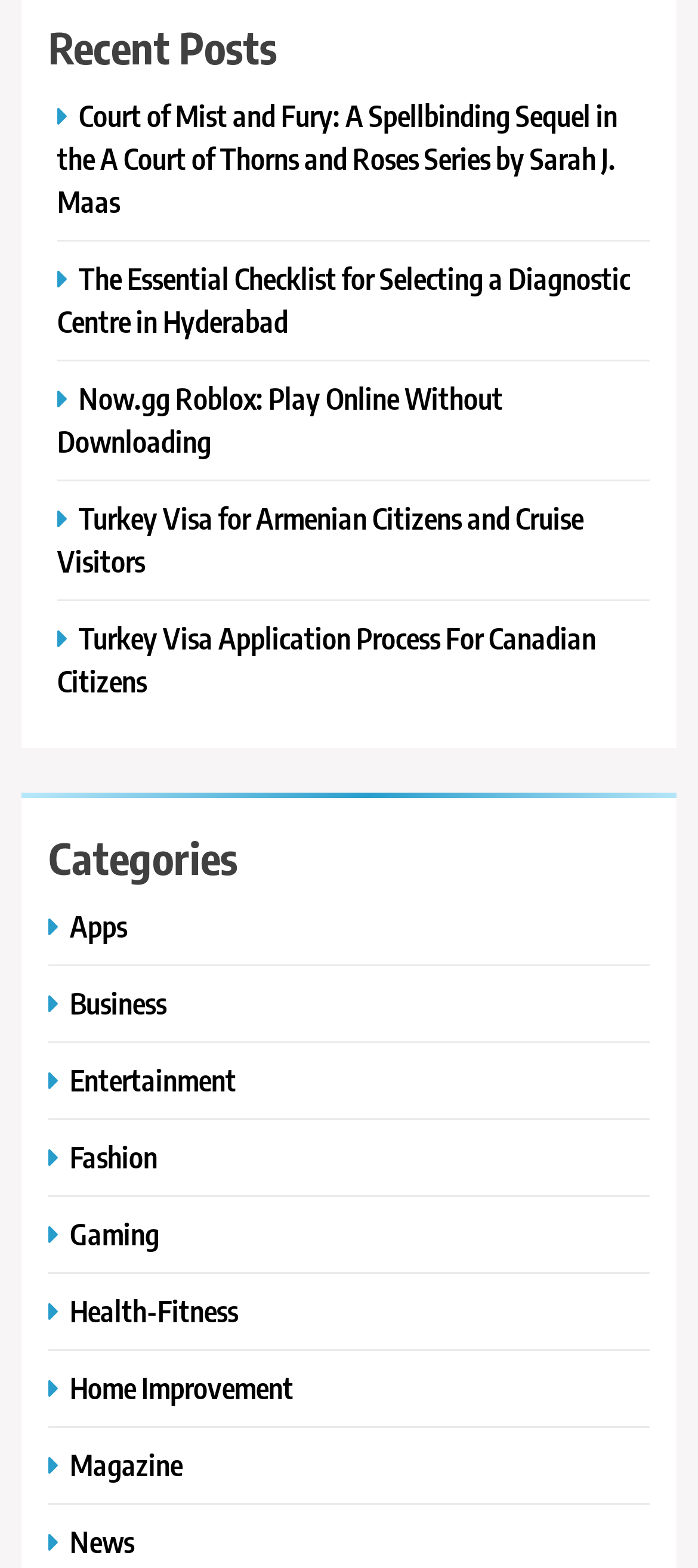Please analyze the image and provide a thorough answer to the question:
What is the last category listed?

I looked at the last link under the 'Categories' heading, and the last category listed is 'News'.